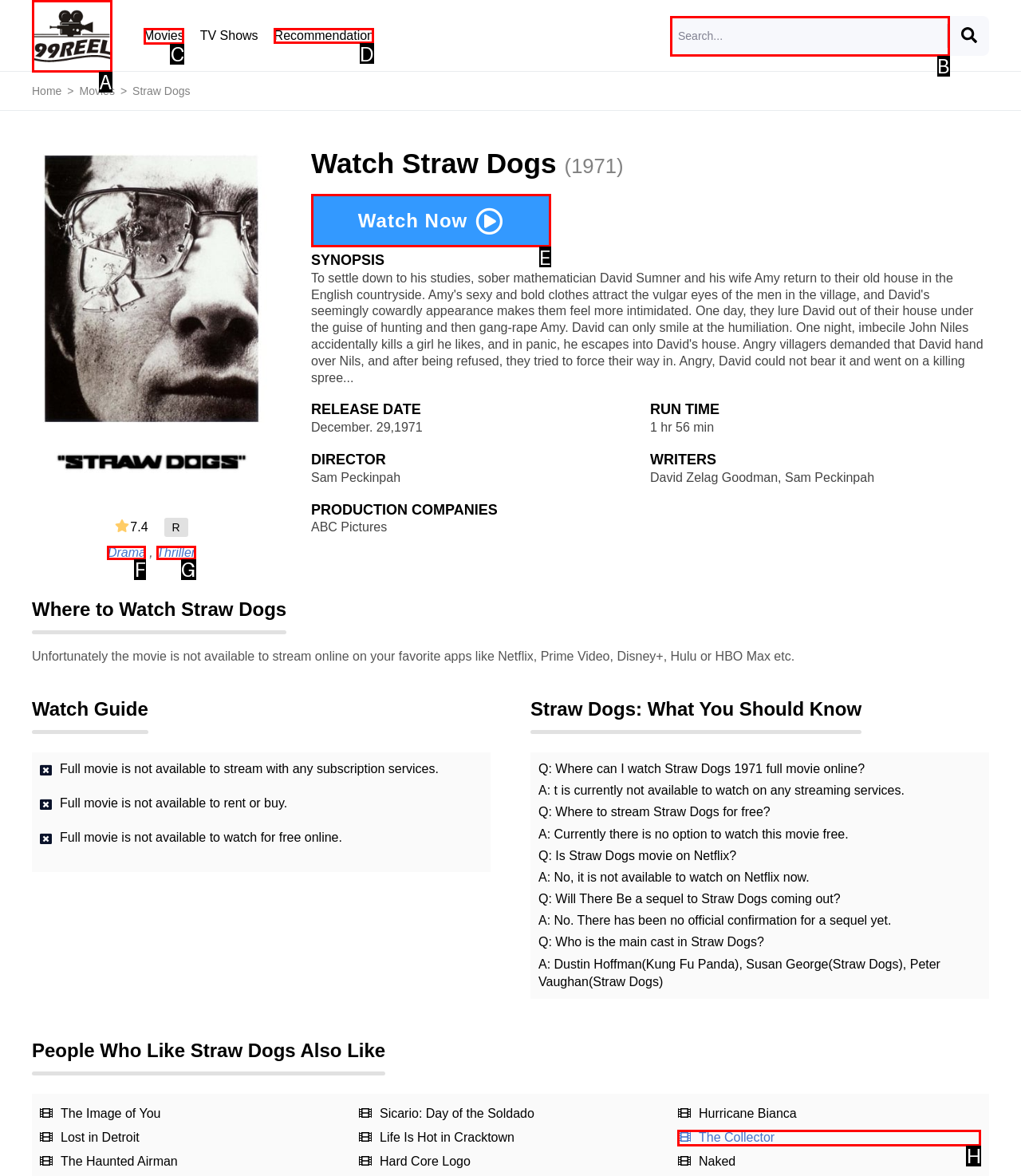From the options shown in the screenshot, tell me which lettered element I need to click to complete the task: Get recommendations.

D